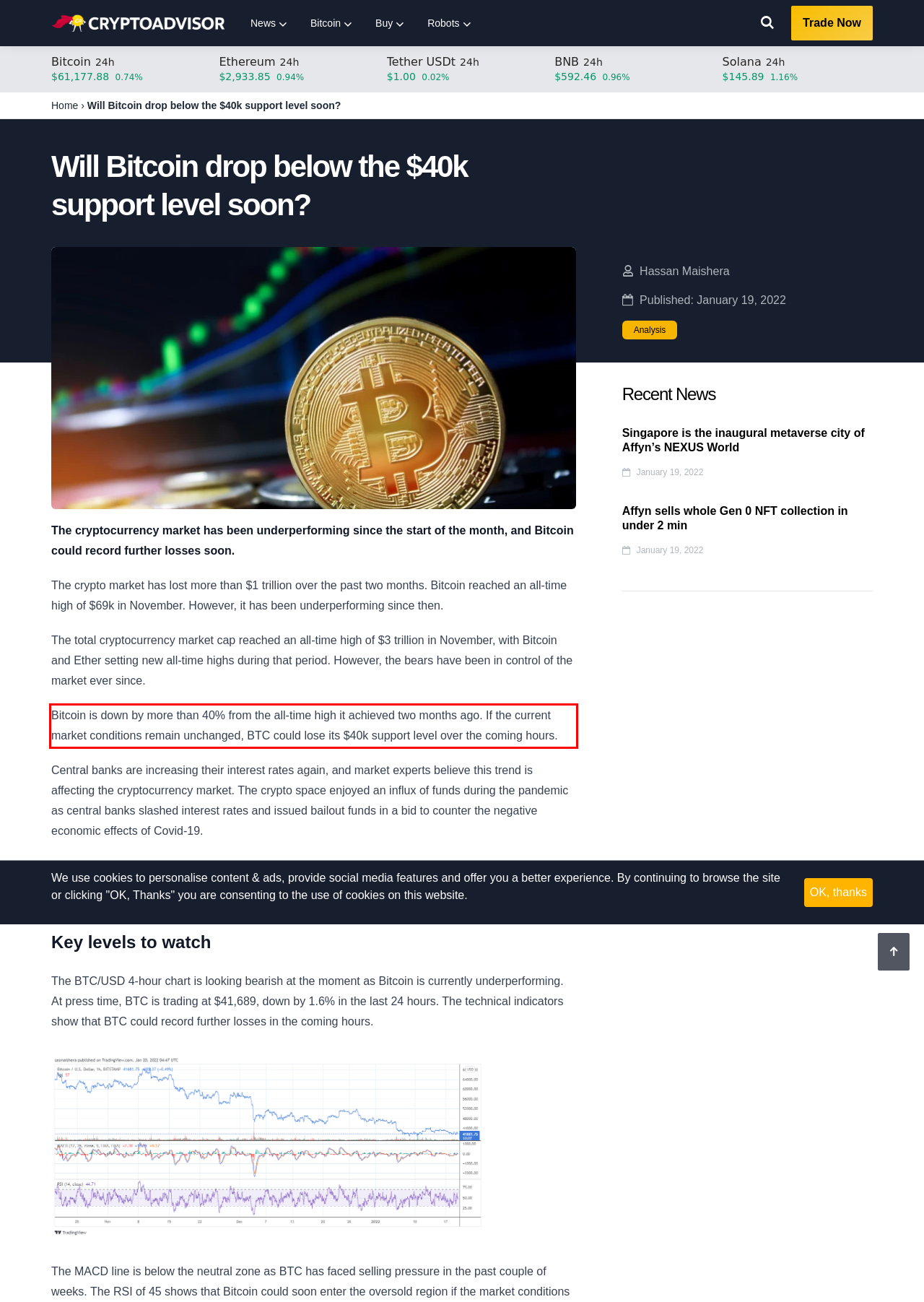Examine the webpage screenshot and use OCR to obtain the text inside the red bounding box.

Bitcoin is down by more than 40% from the all-time high it achieved two months ago. If the current market conditions remain unchanged, BTC could lose its $40k support level over the coming hours.